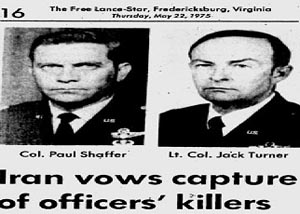Using the information in the image, could you please answer the following question in detail:
What is the rank of Colonel Paul Shaffer?

The rank of Colonel Paul Shaffer can be determined by looking at the image, where it is stated 'Colonel Paul Shaffer'. This indicates that his military rank is Colonel.